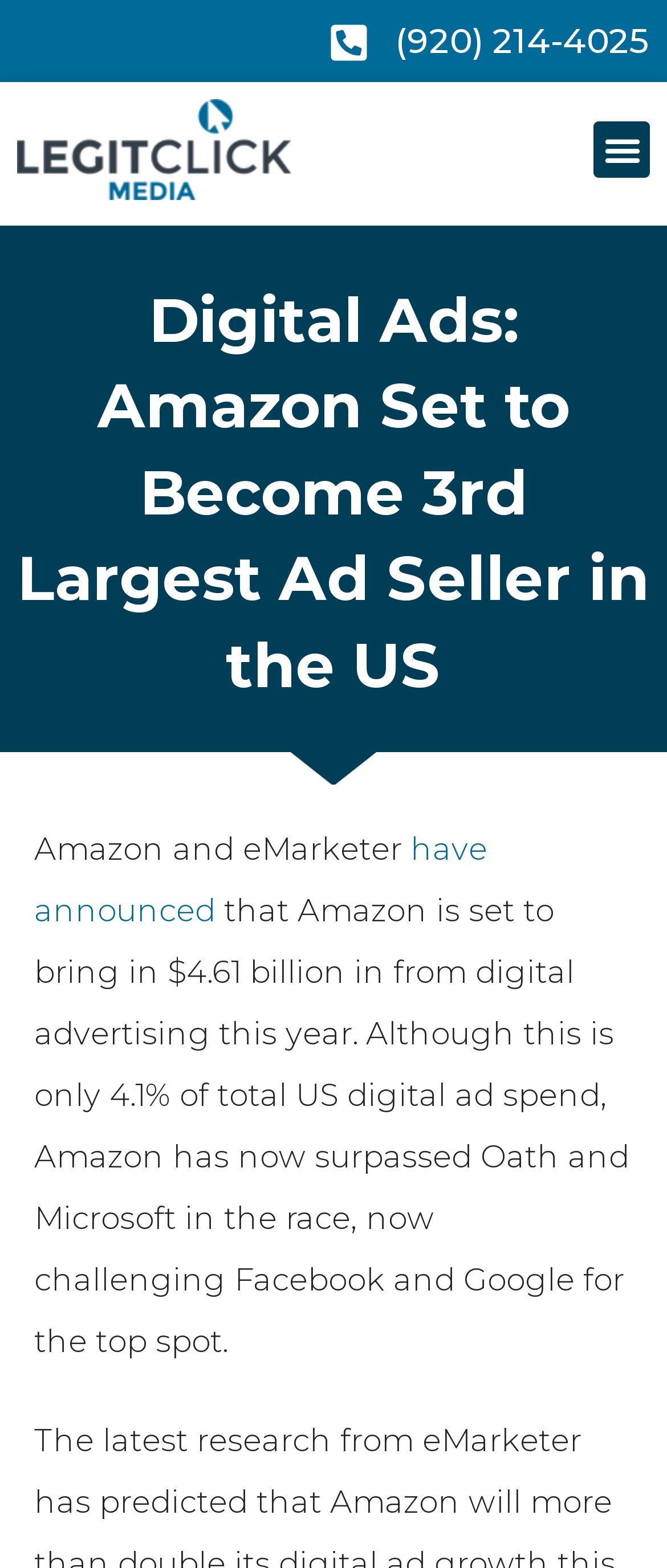Please analyze the image and provide a thorough answer to the question:
What percentage of total US digital ad spend is Amazon's revenue?

The text states that Amazon's projected digital ad revenue of $4.61 billion is only 4.1% of total US digital ad spend.